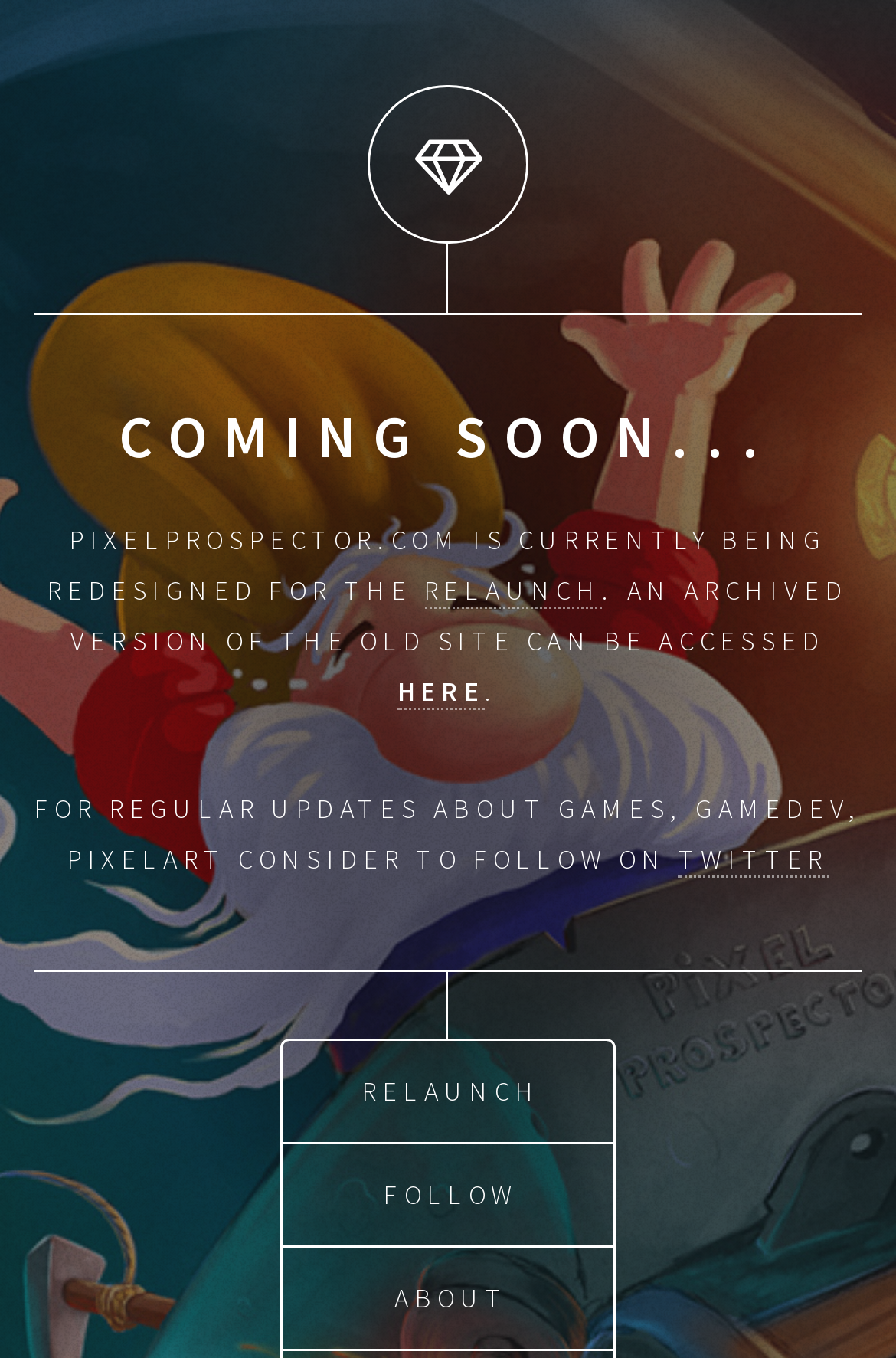What other options are available on the webpage?
Please provide a comprehensive answer based on the contents of the image.

The webpage has links to 'ABOUT', 'FOLLOW', and 'RELAUNCH' which are other options available to users while the website is being redesigned.